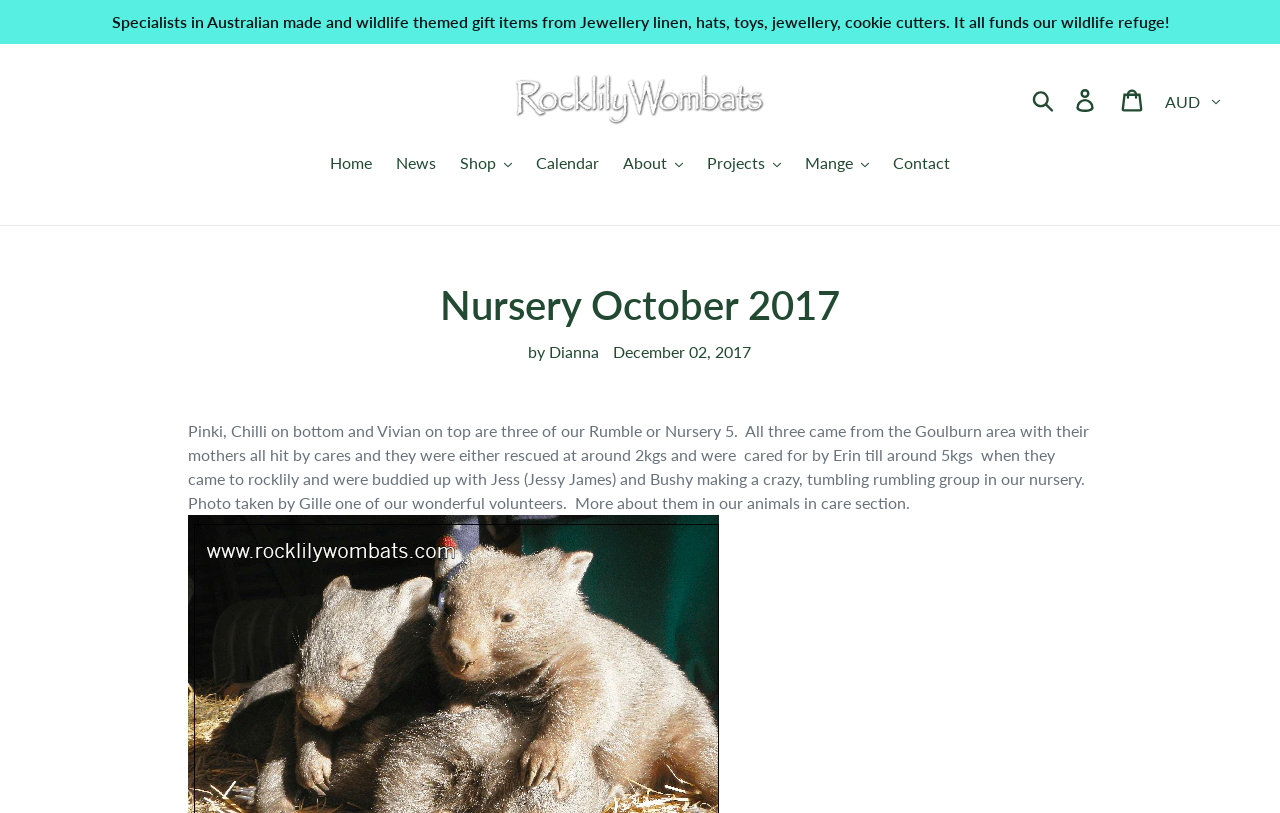Respond concisely with one word or phrase to the following query:
What is the name of the wildlife refuge?

Rocklily Wombats